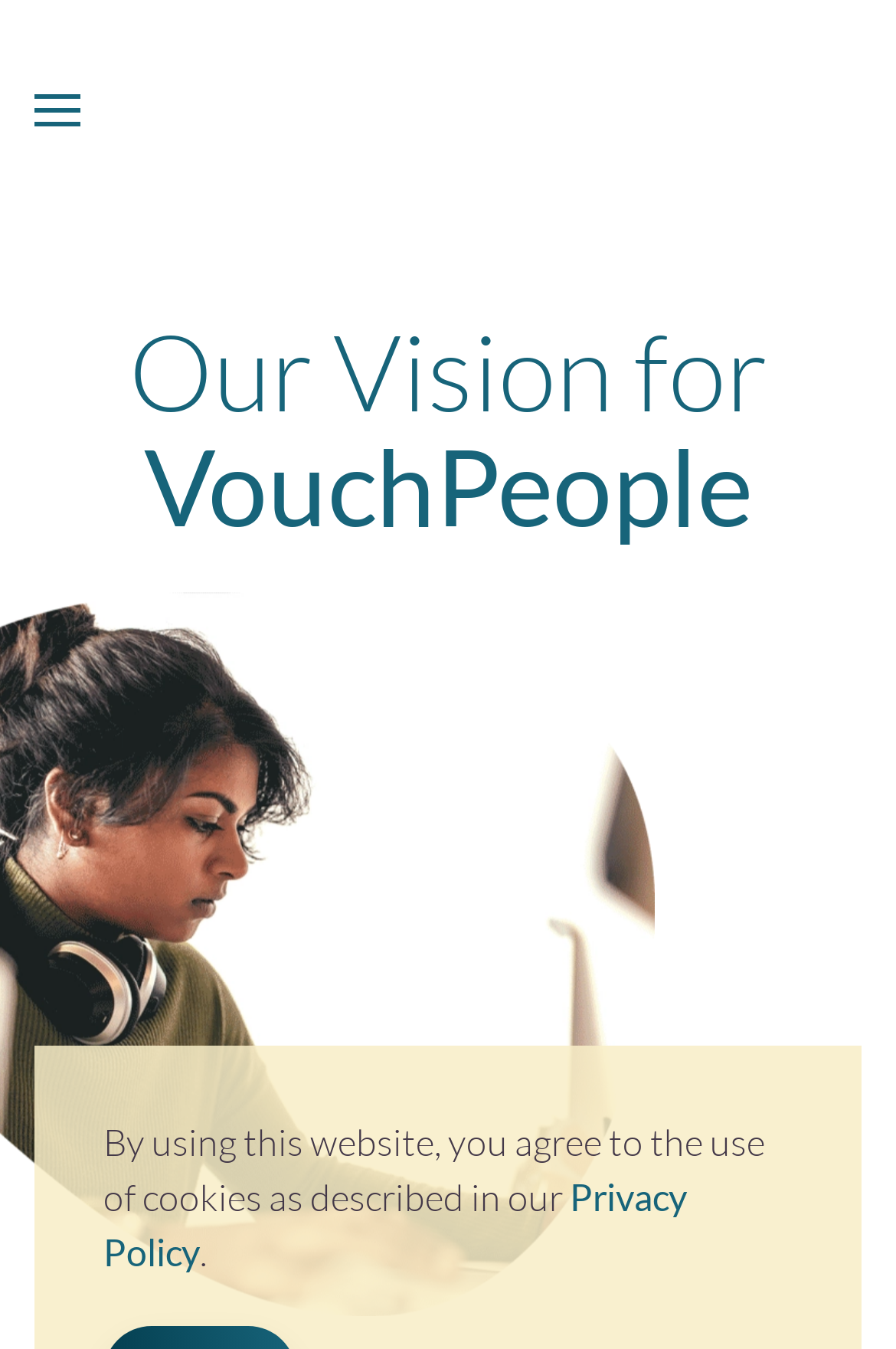Using the provided description: "Privacy Policy", find the bounding box coordinates of the corresponding UI element. The output should be four float numbers between 0 and 1, in the format [left, top, right, bottom].

[0.115, 0.871, 0.767, 0.944]